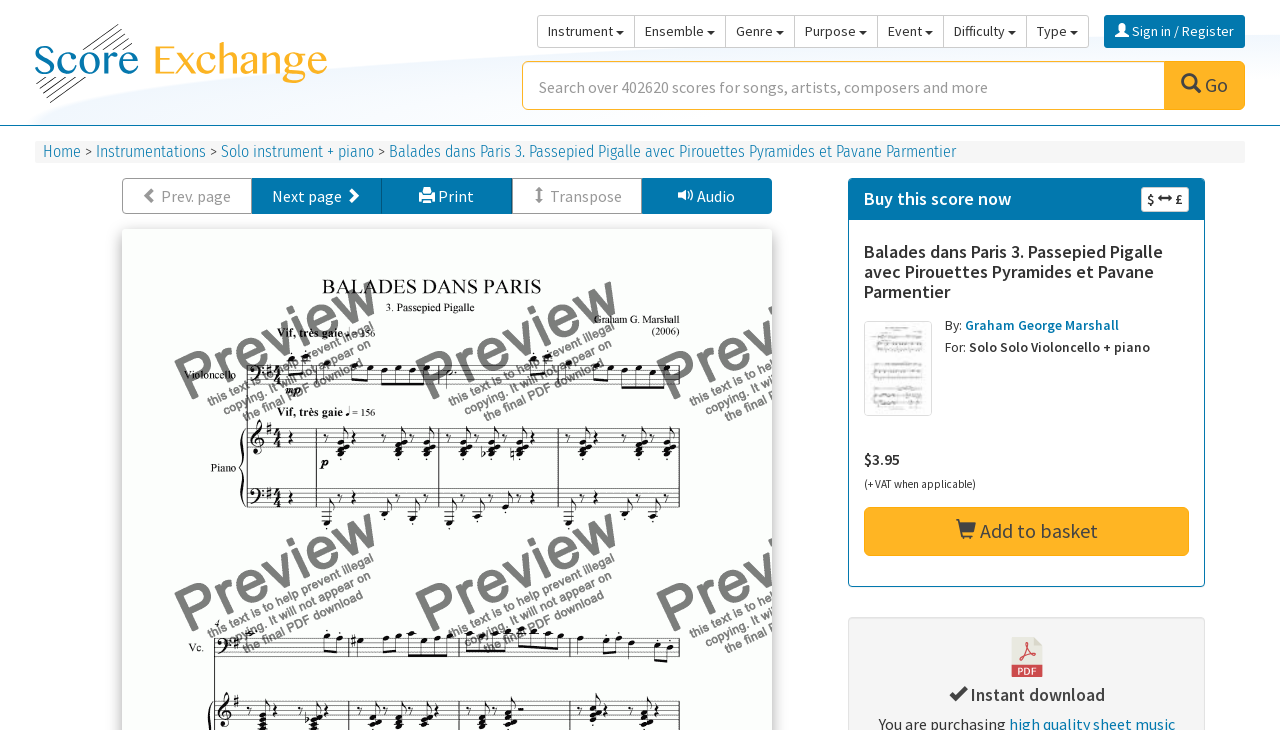Using the description: "Graham George Marshall", determine the UI element's bounding box coordinates. Ensure the coordinates are in the format of four float numbers between 0 and 1, i.e., [left, top, right, bottom].

[0.754, 0.434, 0.875, 0.457]